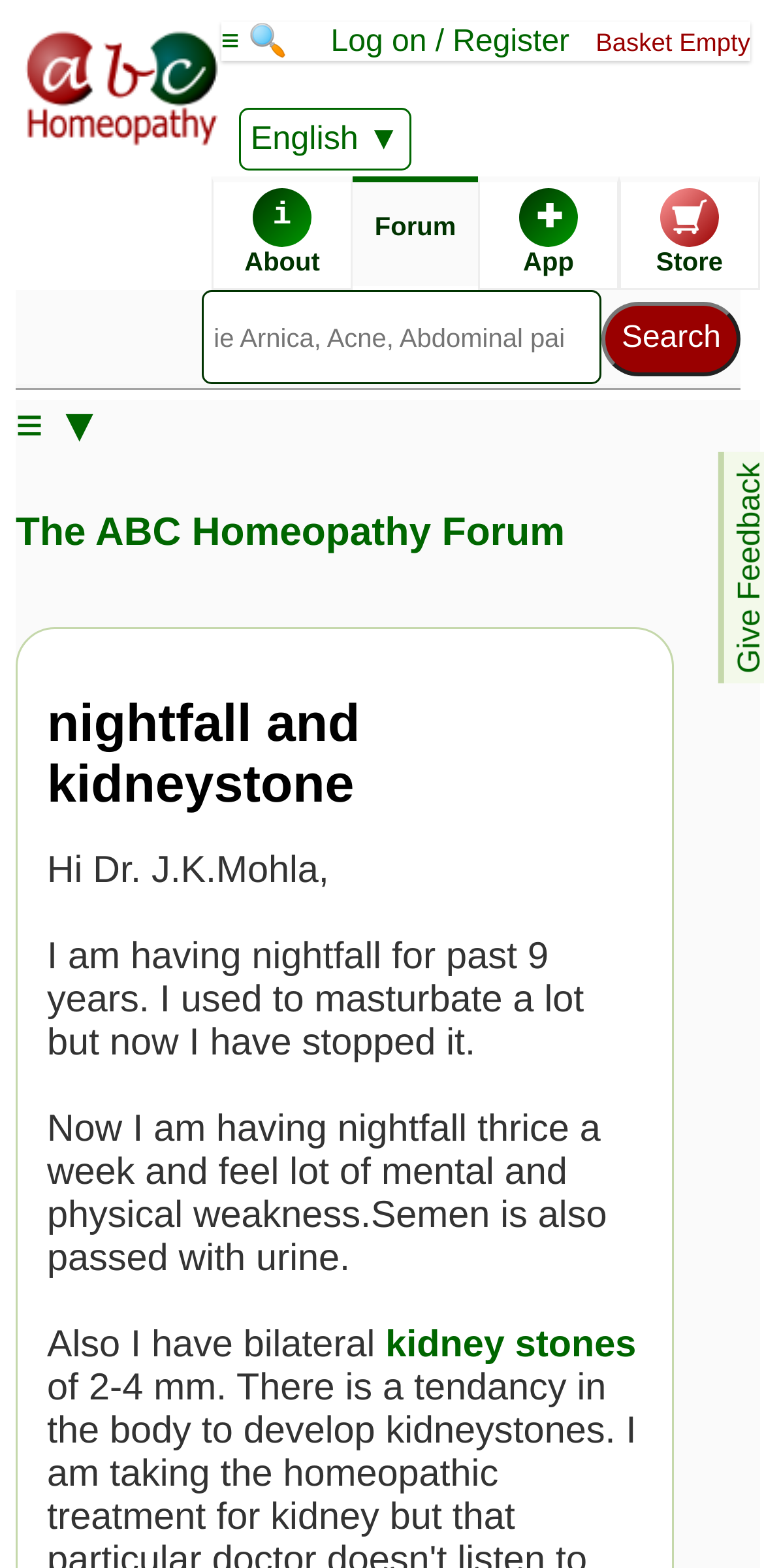Generate the text of the webpage's primary heading.

nightfall and kidneystone